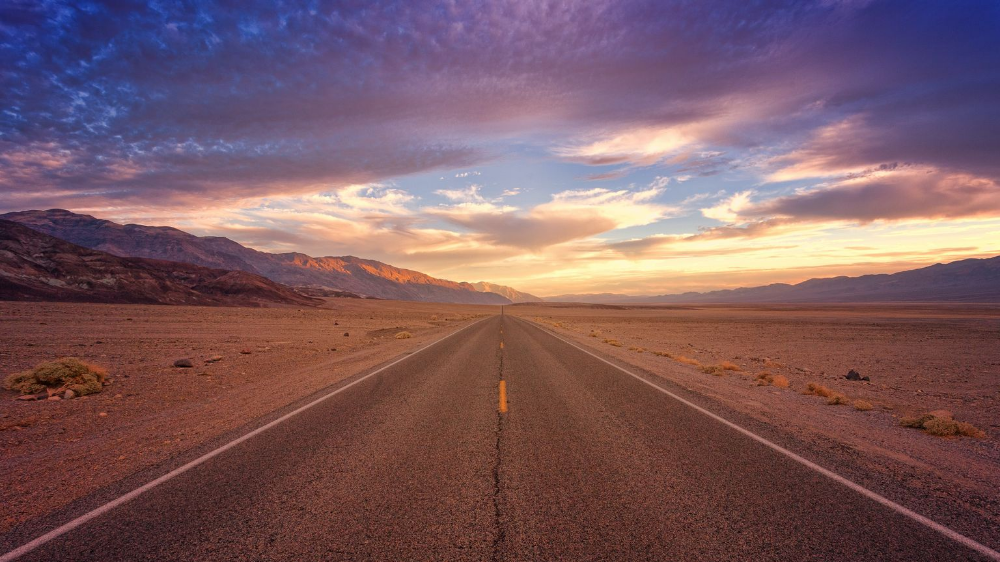Explain the image in a detailed and descriptive way.

The image captures a stunning view of a long, empty road stretching into the horizon, set against a dramatic sky awash with vibrant hues of orange, pink, and purple as the sun sets. Flanked by rugged mountains on either side, the road leads through an arid landscape, with the foreground showing a barren terrain dotted with sparse vegetation. The serene and expansive scenery evokes a sense of adventure and solitude, inviting the viewer to imagine a journey through this mesmerizing desert environment, emblematic of vast, open spaces and the beauty of nature's transitions.